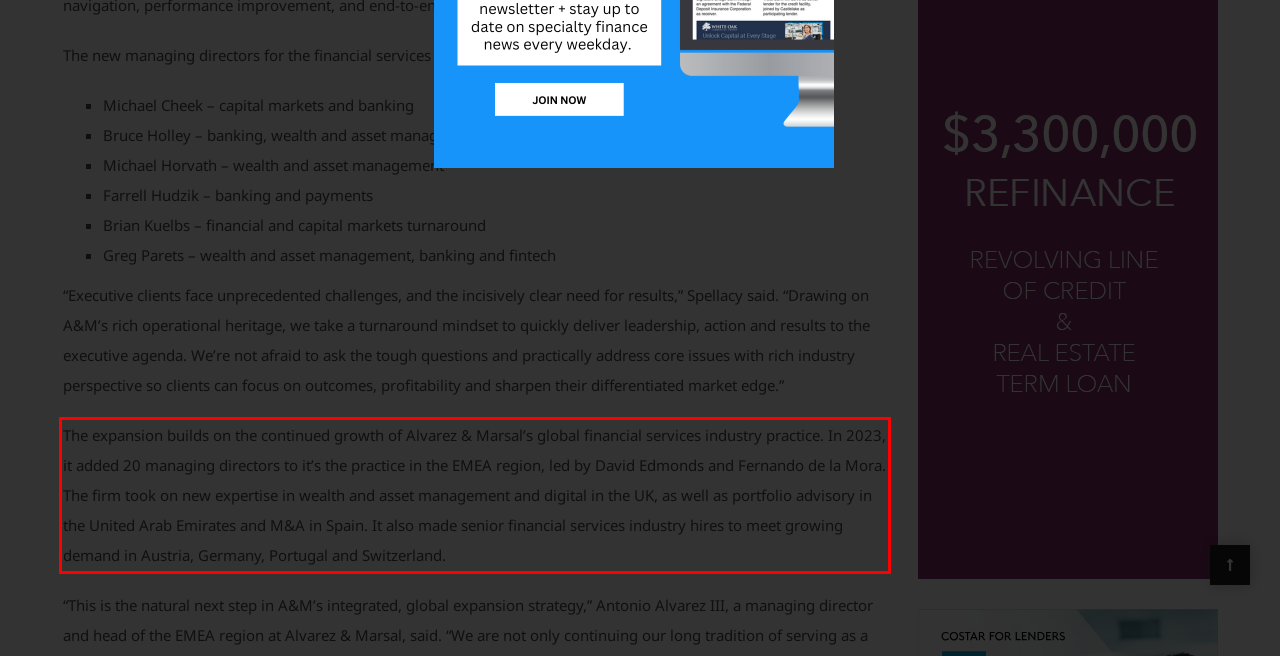You are provided with a screenshot of a webpage that includes a red bounding box. Extract and generate the text content found within the red bounding box.

The expansion builds on the continued growth of Alvarez & Marsal’s global financial services industry practice. In 2023, it added 20 managing directors to it’s the practice in the EMEA region, led by David Edmonds and Fernando de la Mora. The firm took on new expertise in wealth and asset management and digital in the UK, as well as portfolio advisory in the United Arab Emirates and M&A in Spain. It also made senior financial services industry hires to meet growing demand in Austria, Germany, Portugal and Switzerland.